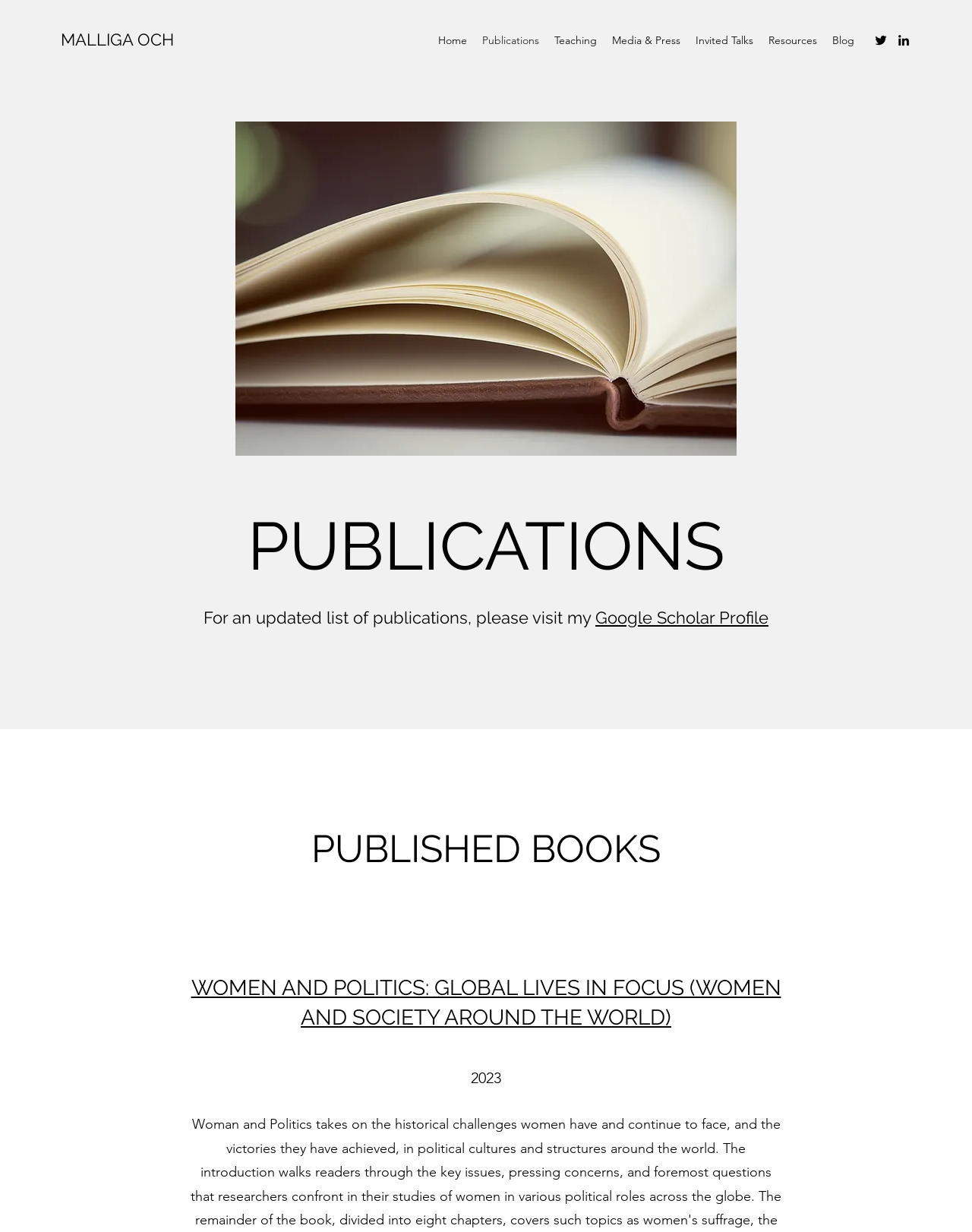What is the year of publication of the first book?
Answer the question with detailed information derived from the image.

I looked at the static text element next to the title of the first published book and found the year of publication, which is 2023.